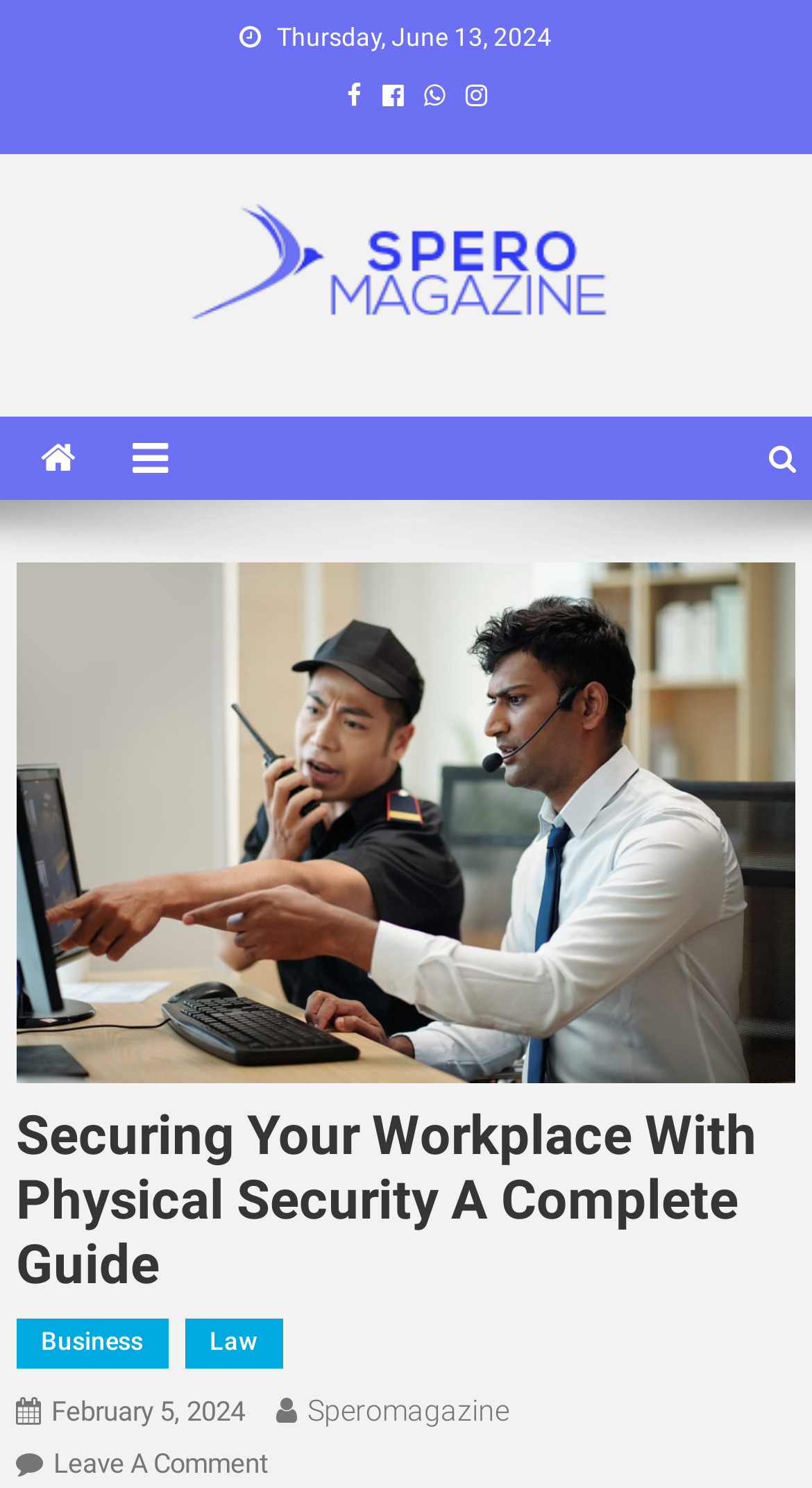Based on the element description: "February 5, 2024February 5, 2024", identify the bounding box coordinates for this UI element. The coordinates must be four float numbers between 0 and 1, listed as [left, top, right, bottom].

[0.064, 0.937, 0.302, 0.958]